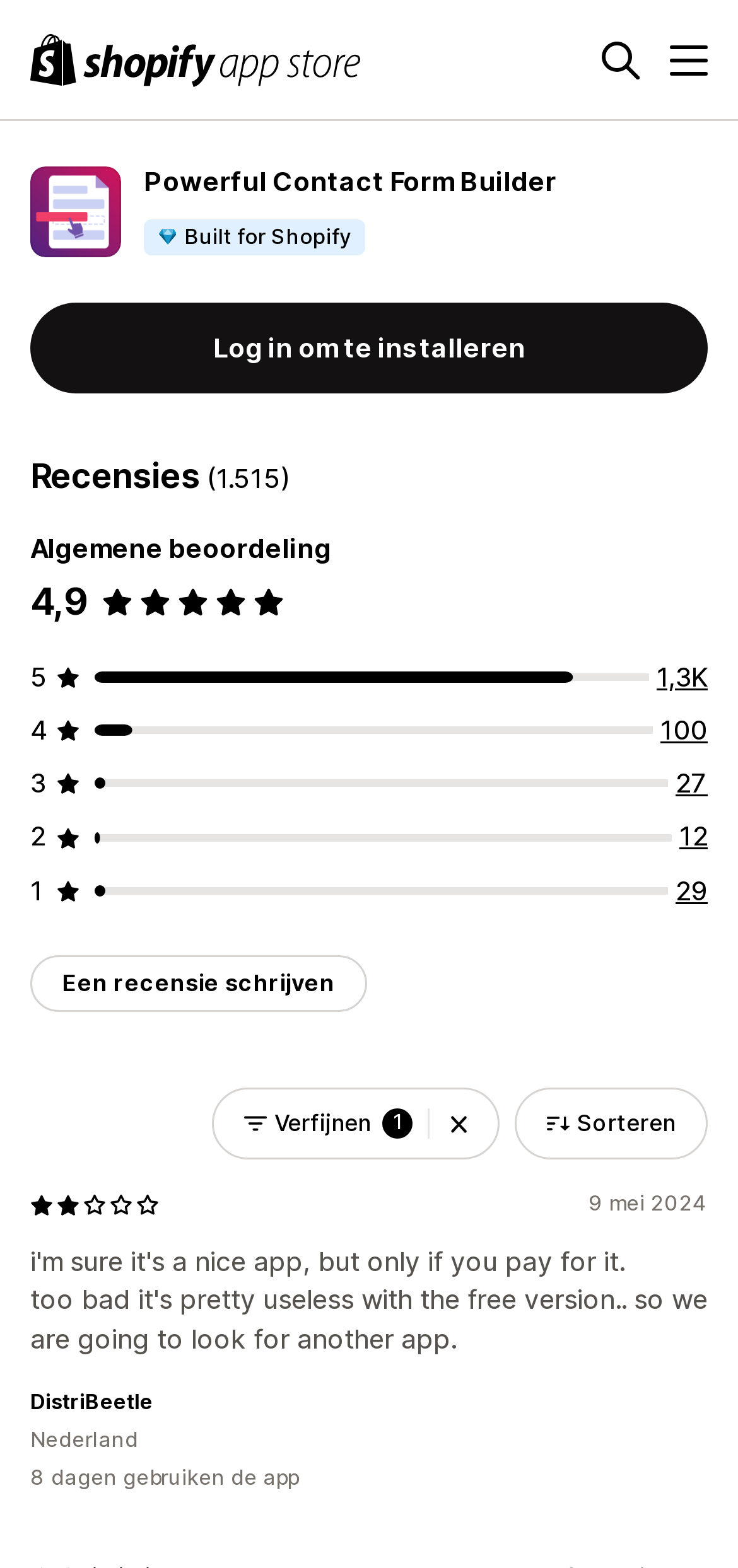Answer the question below in one word or phrase:
How many reviews are there in total?

1347